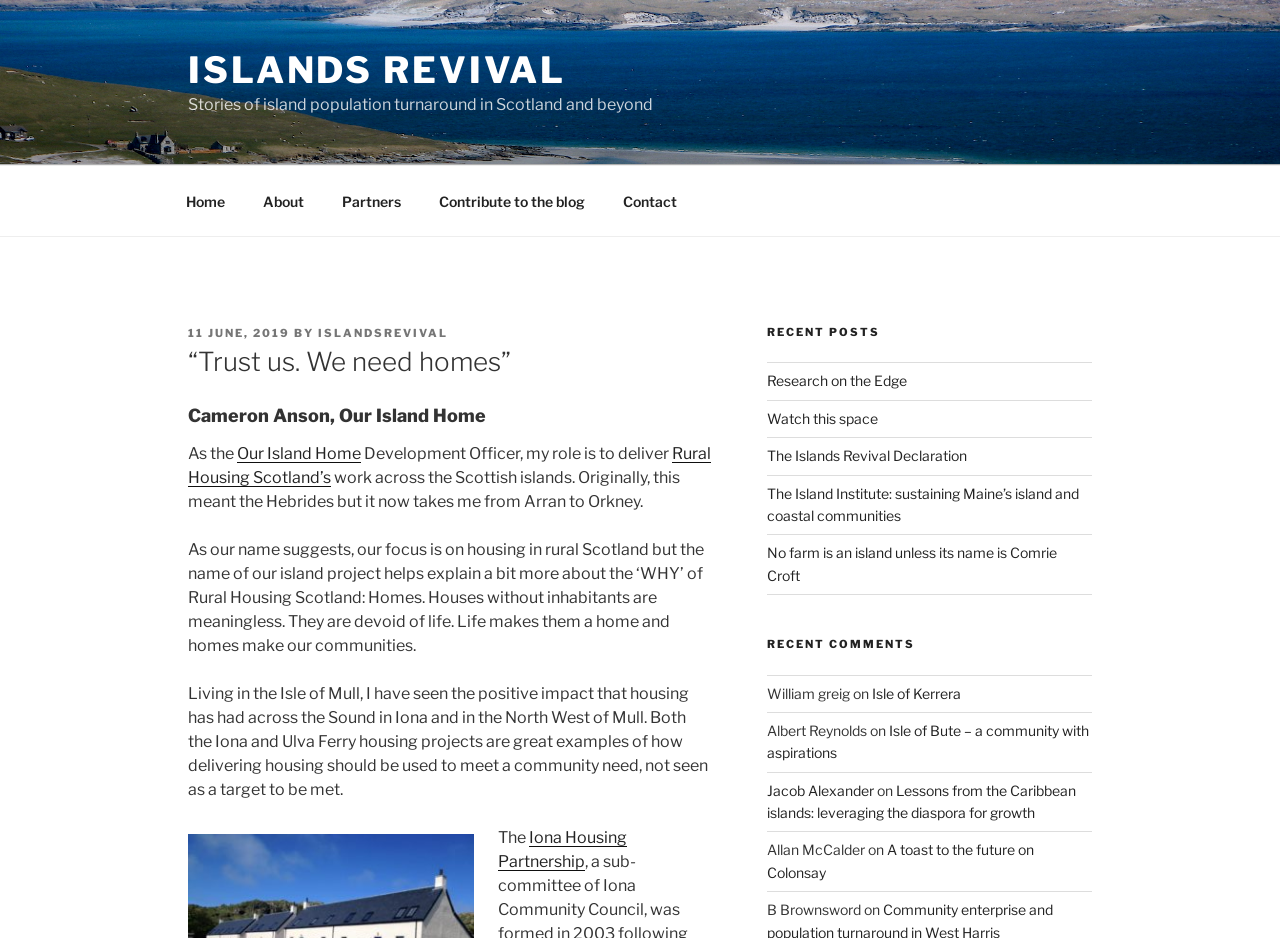What is the name of the partnership mentioned in the article?
Provide a thorough and detailed answer to the question.

The name of the partnership mentioned in the article is 'Iona Housing Partnership', which is mentioned in the sentence 'Both the Iona and Ulva Ferry housing projects are great examples of how delivering housing should be used to meet a community need, not seen as a target to be met, as demonstrated by the Iona Housing Partnership'.